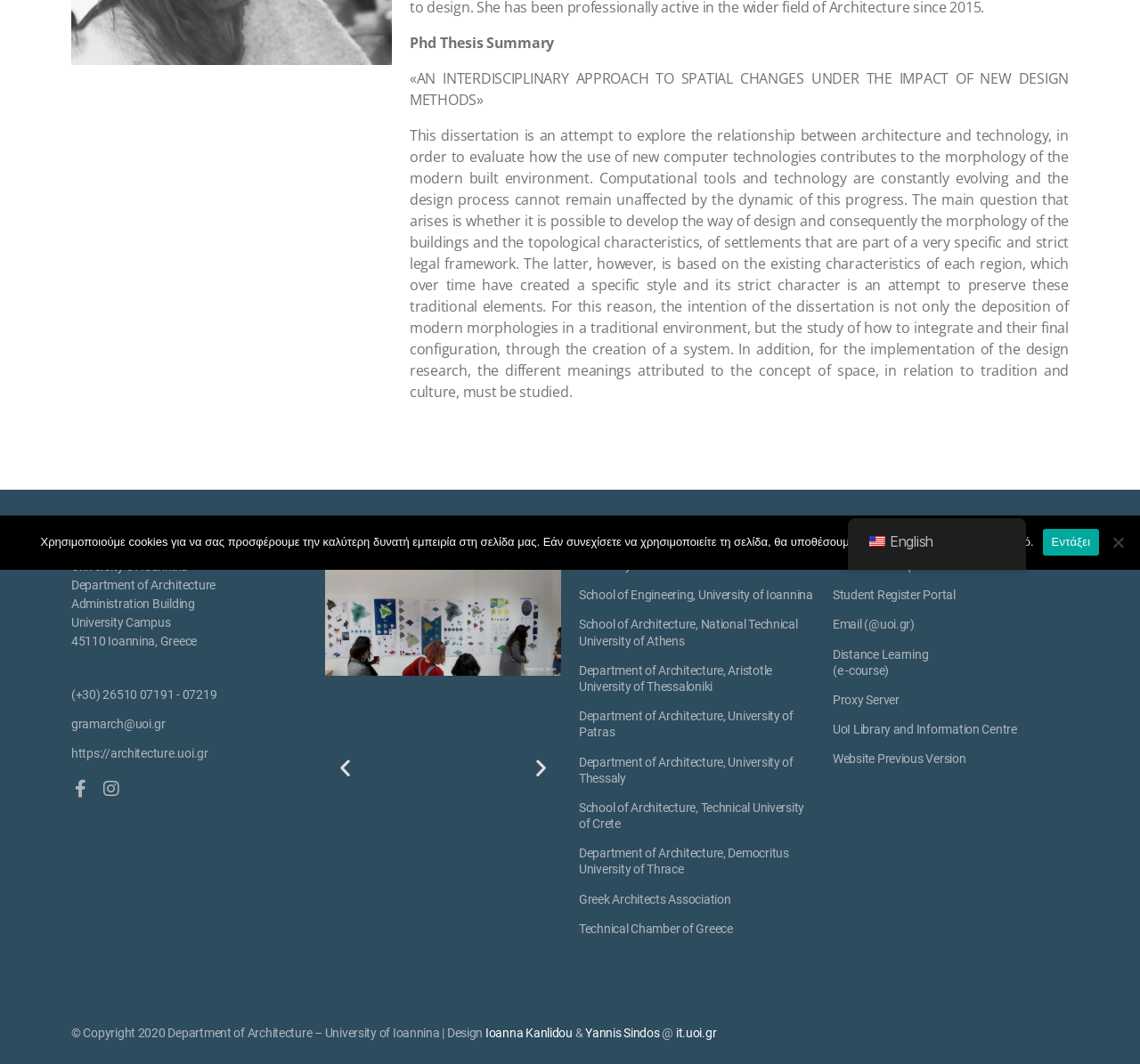Identify the bounding box for the UI element that is described as follows: "Technical Chamber of Greece".

[0.508, 0.865, 0.715, 0.88]